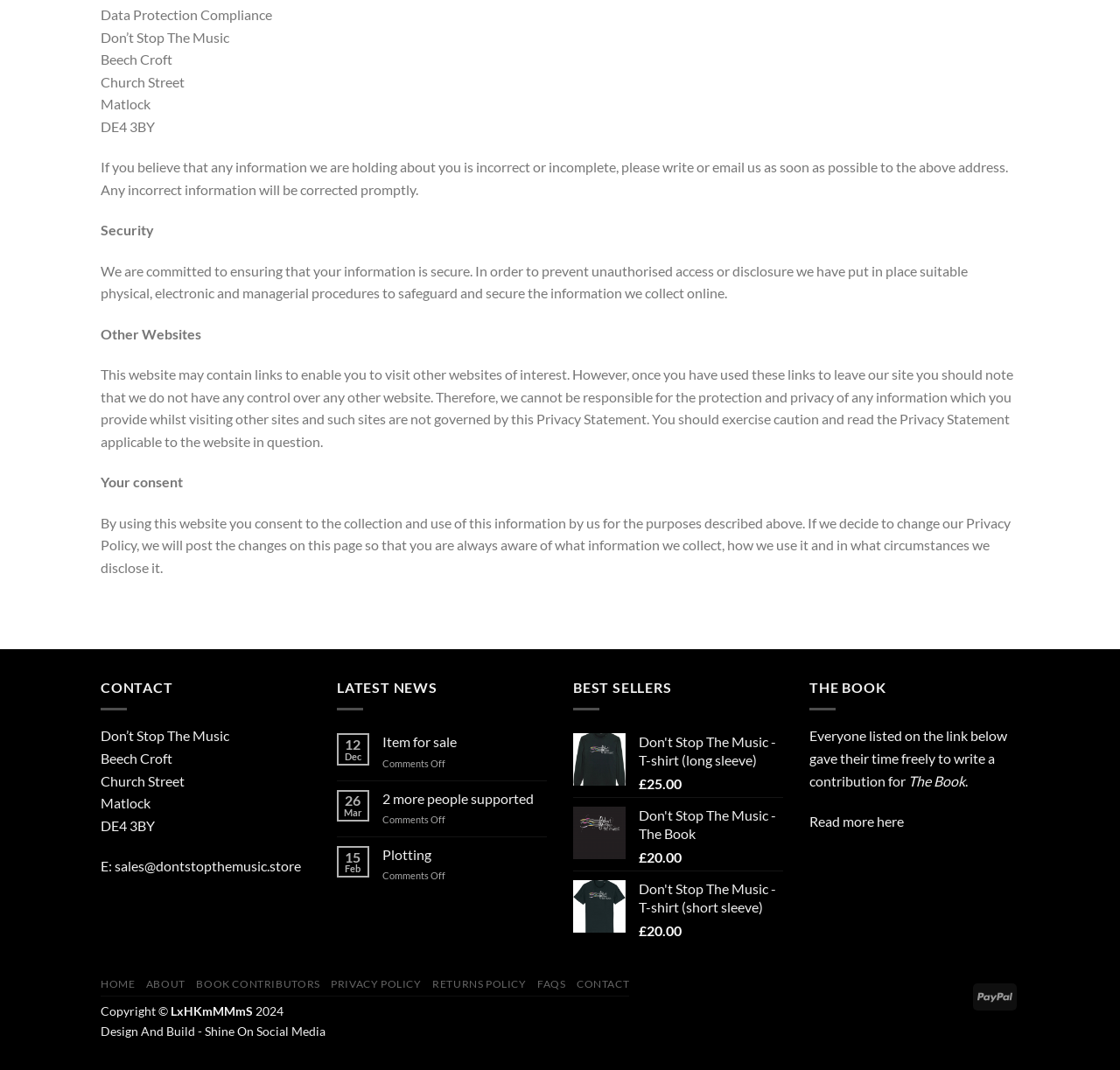Kindly determine the bounding box coordinates of the area that needs to be clicked to fulfill this instruction: "Read more about 'The Book'".

[0.723, 0.76, 0.807, 0.775]